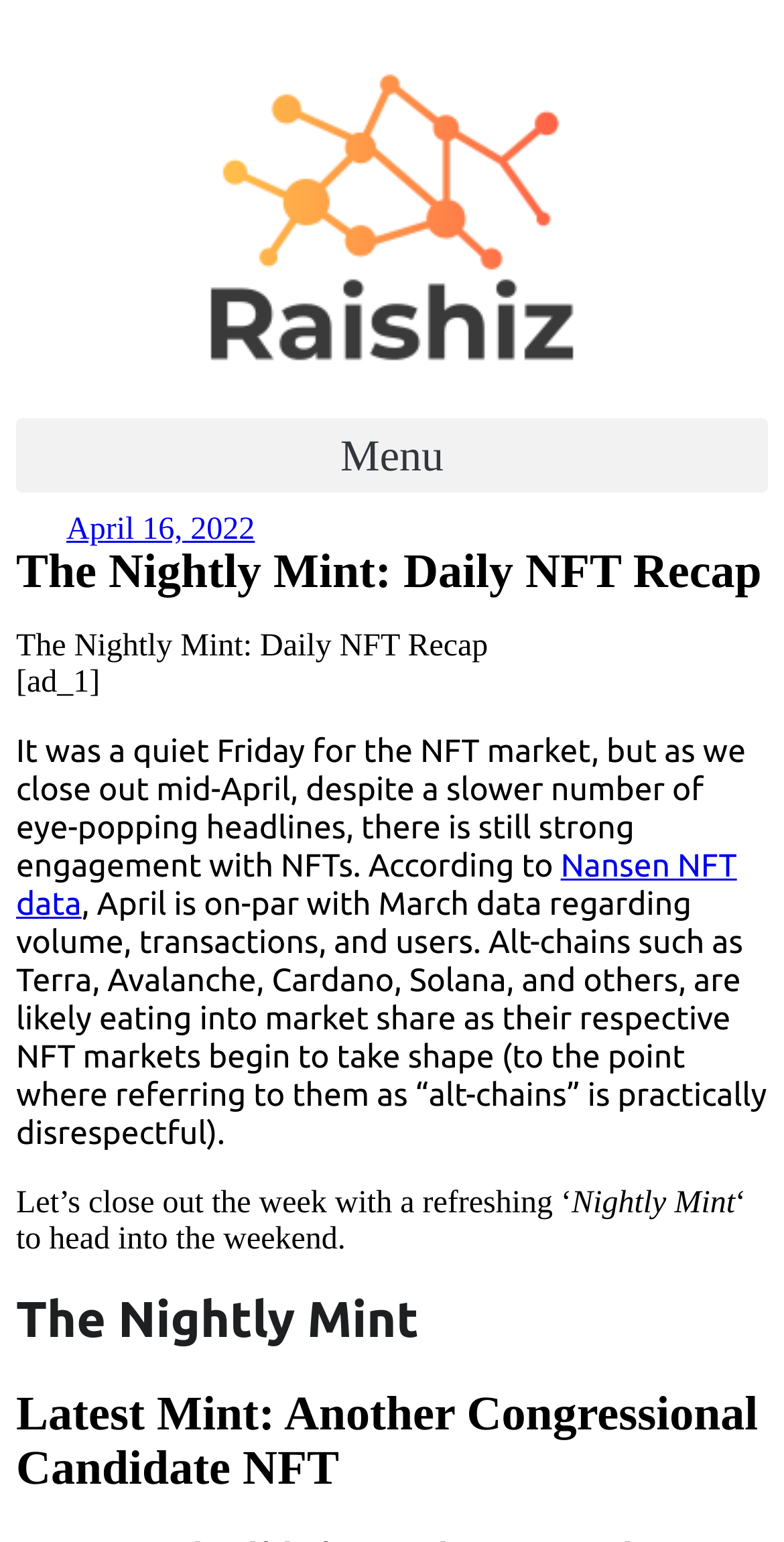What is the date mentioned in the webpage?
Please provide a comprehensive answer based on the details in the screenshot.

I found the date 'April 16, 2022' mentioned in the webpage as a link element, which suggests that it might be a publication date or a relevant date for the content of the webpage.